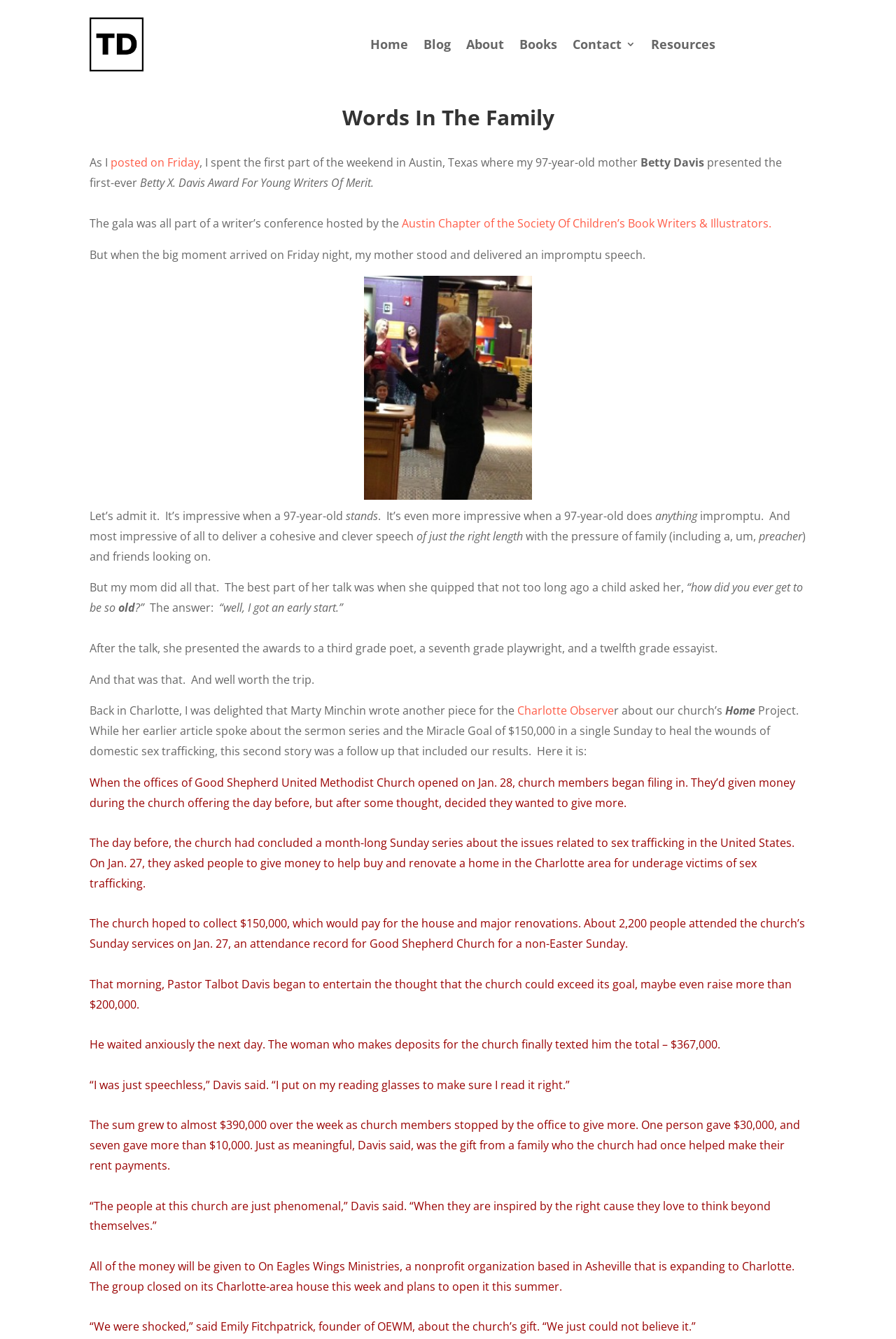Given the description: "Charlotte Observe", determine the bounding box coordinates of the UI element. The coordinates should be formatted as four float numbers between 0 and 1, [left, top, right, bottom].

[0.577, 0.525, 0.685, 0.537]